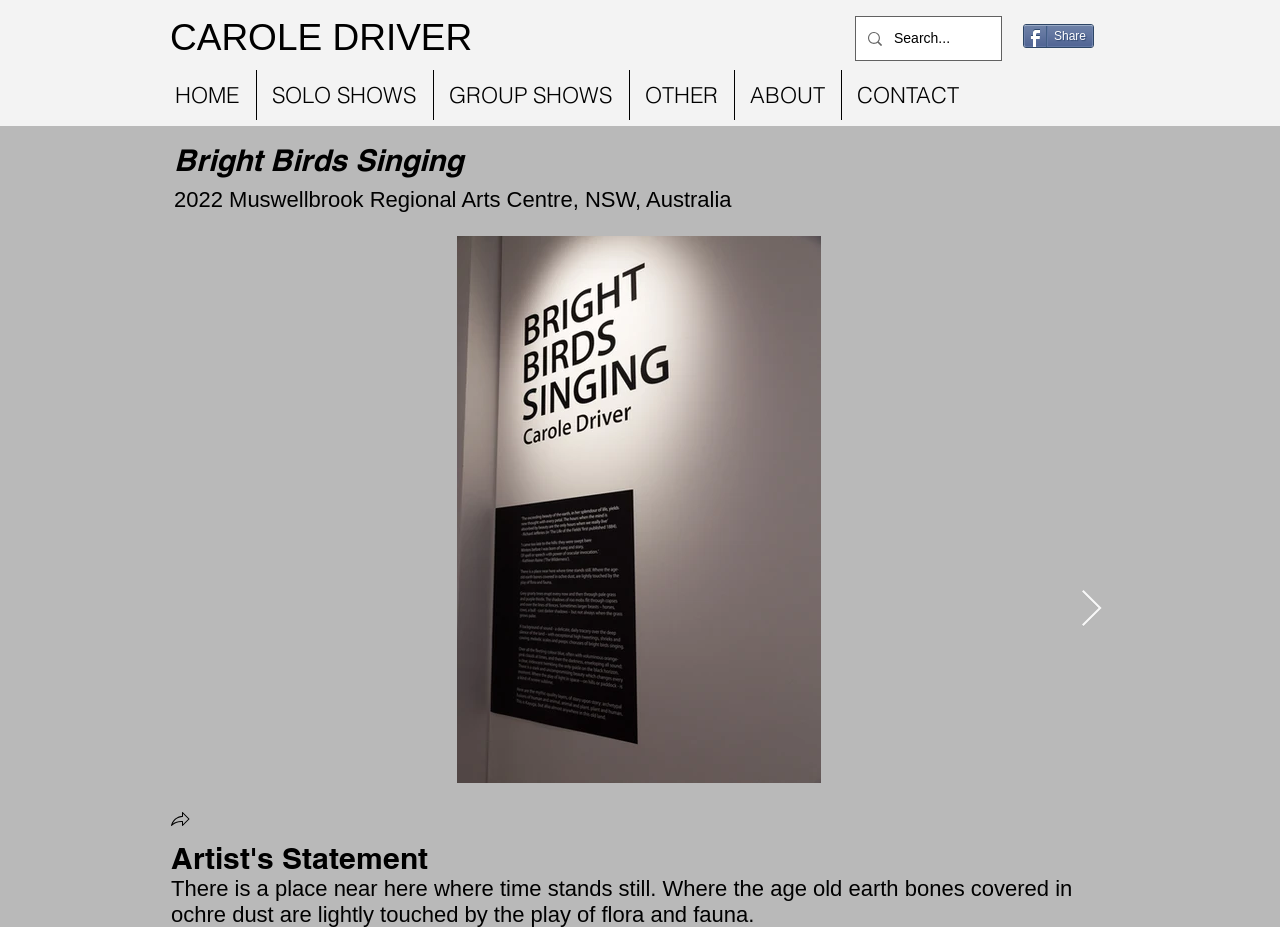Please provide a detailed answer to the question below based on the screenshot: 
What is the name of the artist?

The name of the artist can be found in the heading element 'CAROLE DRIVER' at the top of the webpage, which suggests that the webpage is about the artist Carole Driver.